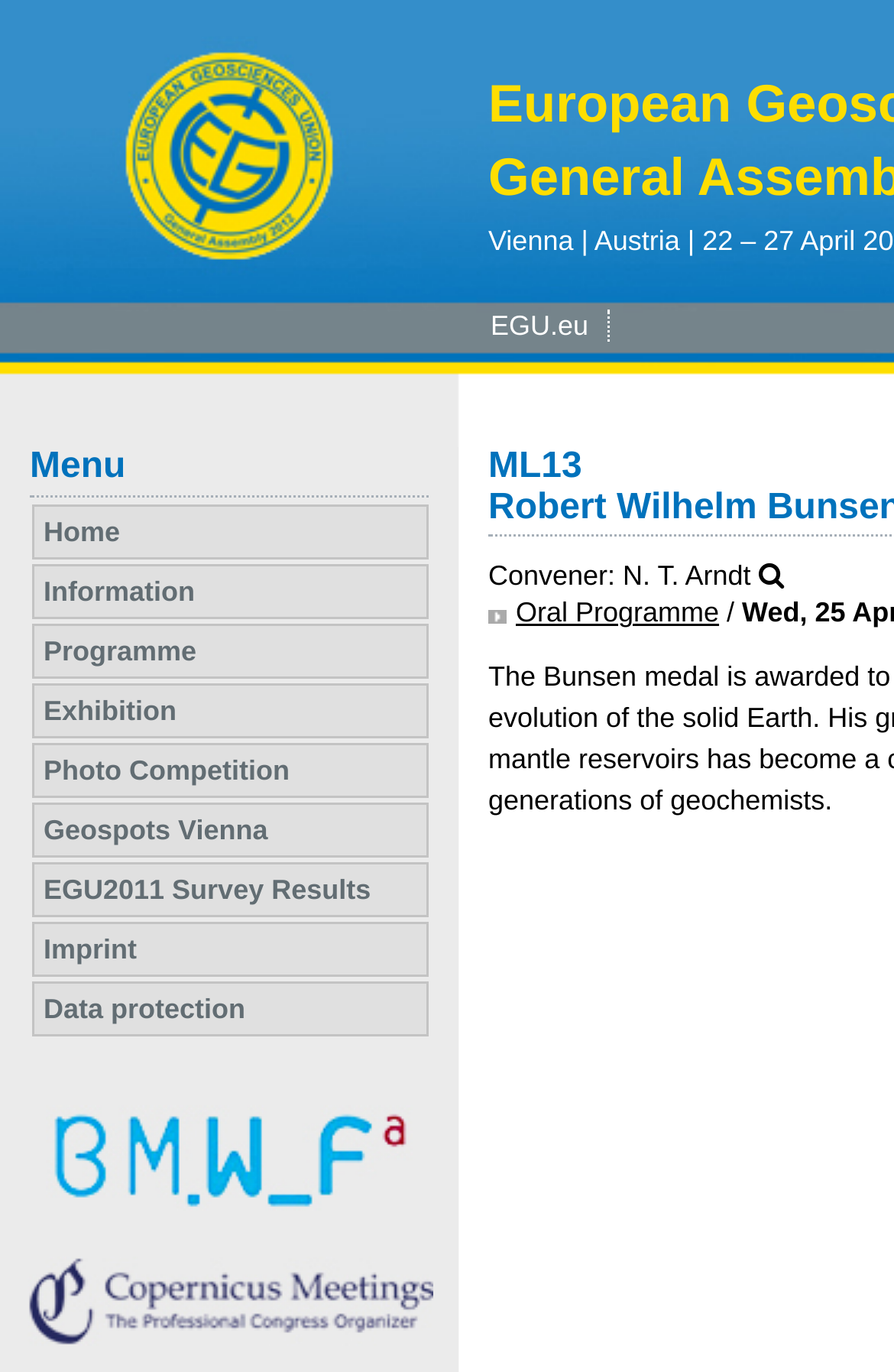Based on the image, please respond to the question with as much detail as possible:
What is the last menu item?

I looked at the list of links under the 'Menu' heading and found that the last item is 'Data protection'.